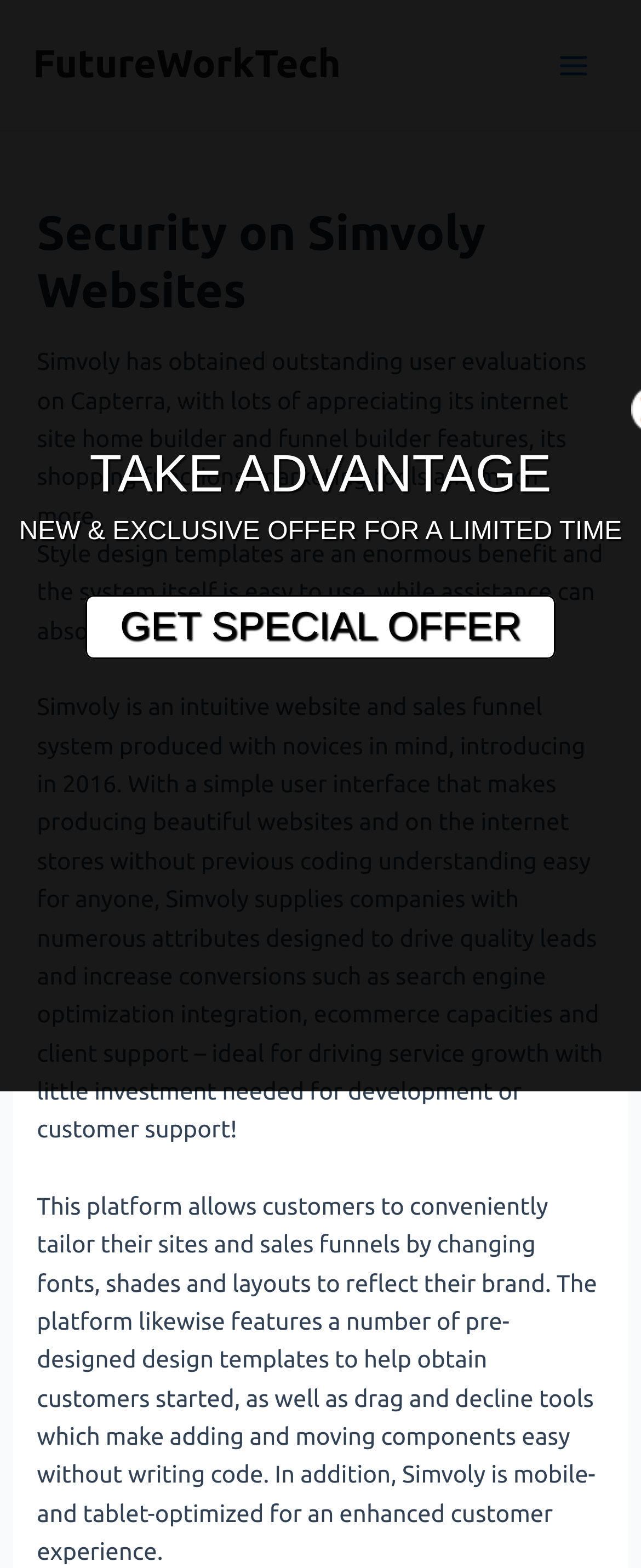Respond to the following question with a brief word or phrase:
What features does Simvoly offer?

SEO integration, ecommerce, client support